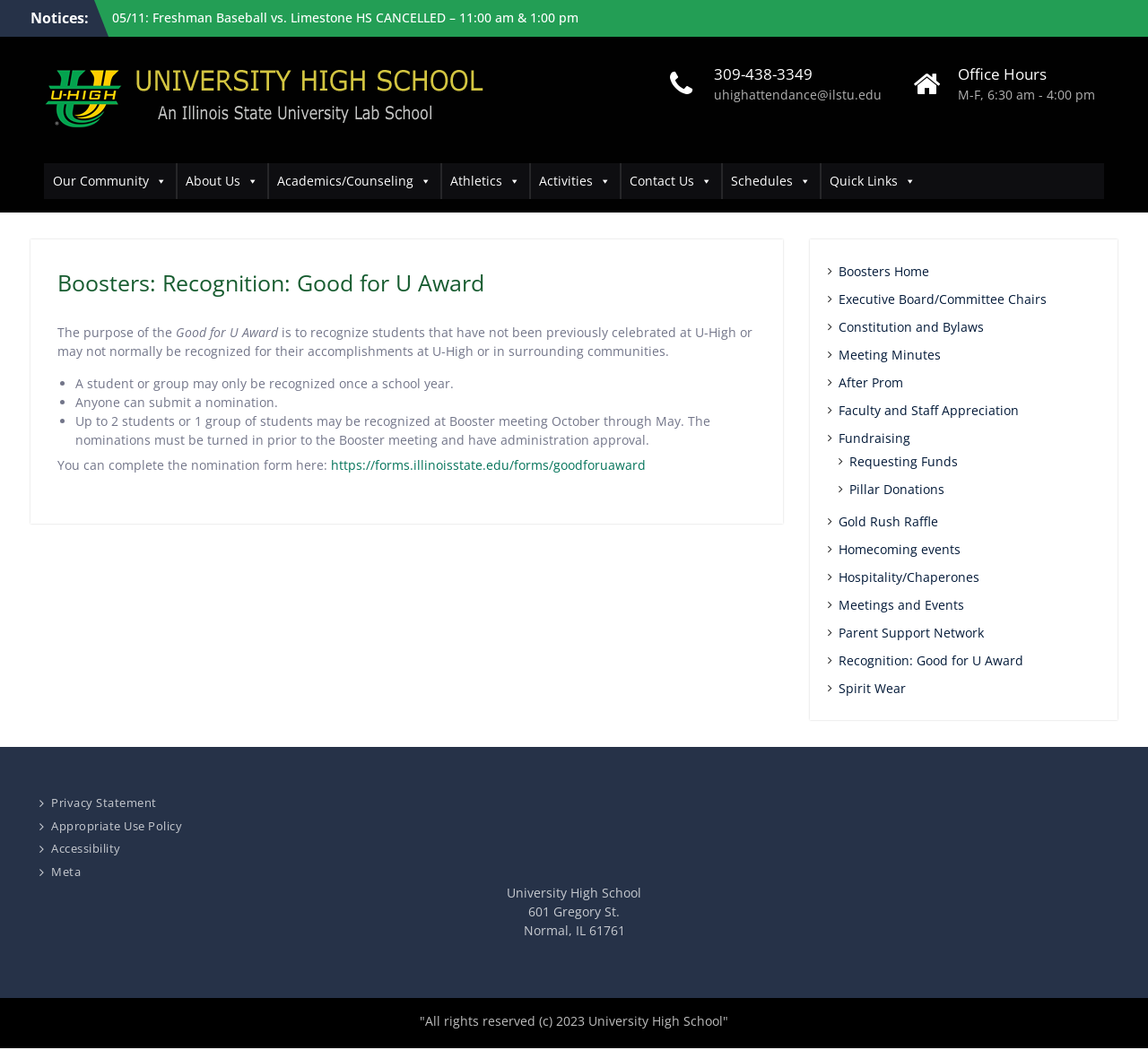Given the description uhighattendance@ilstu.edu, predict the bounding box coordinates of the UI element. Ensure the coordinates are in the format (top-left x, top-left y, bottom-right x, bottom-right y) and all values are between 0 and 1.

[0.618, 0.081, 0.772, 0.099]